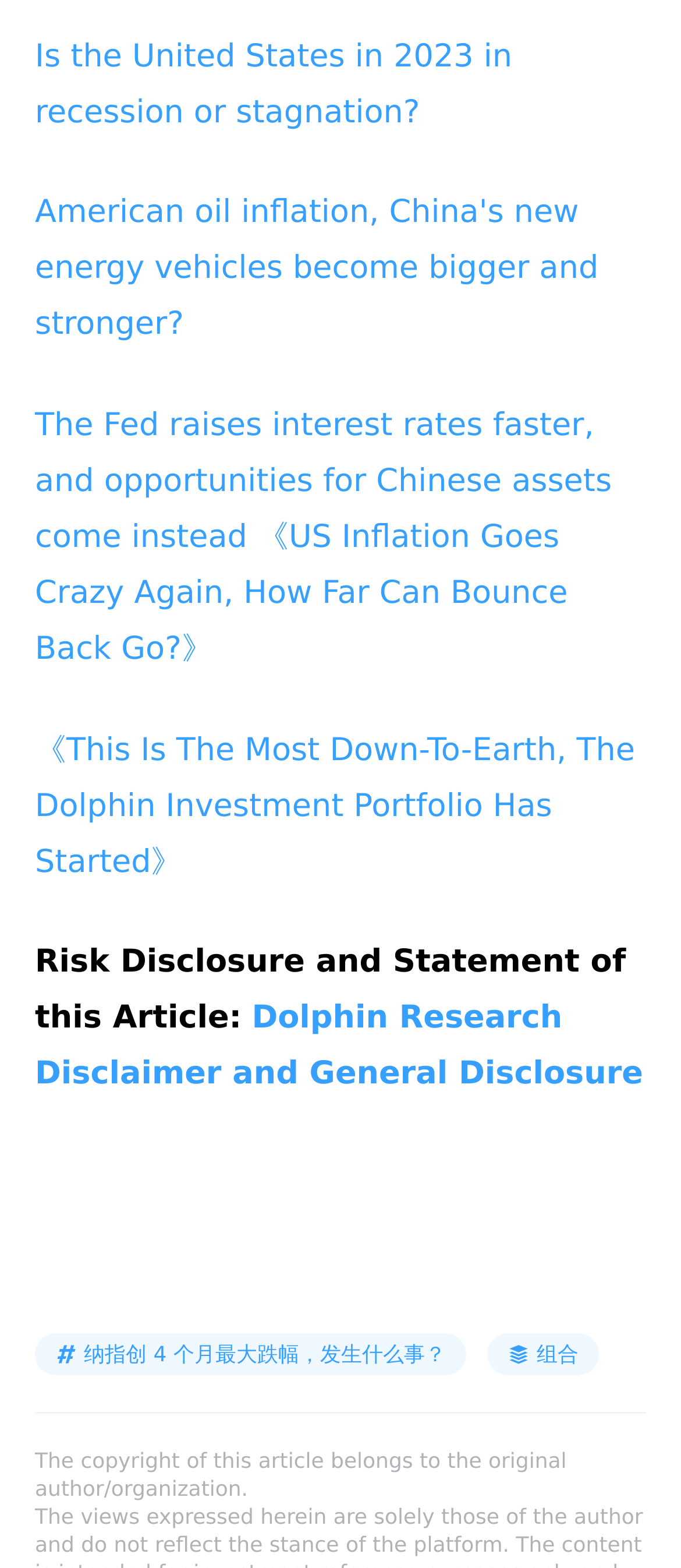Based on the element description: "纳指创 4 个月最大跌幅，发生什么事？", identify the bounding box coordinates for this UI element. The coordinates must be four float numbers between 0 and 1, listed as [left, top, right, bottom].

[0.051, 0.857, 0.685, 0.875]